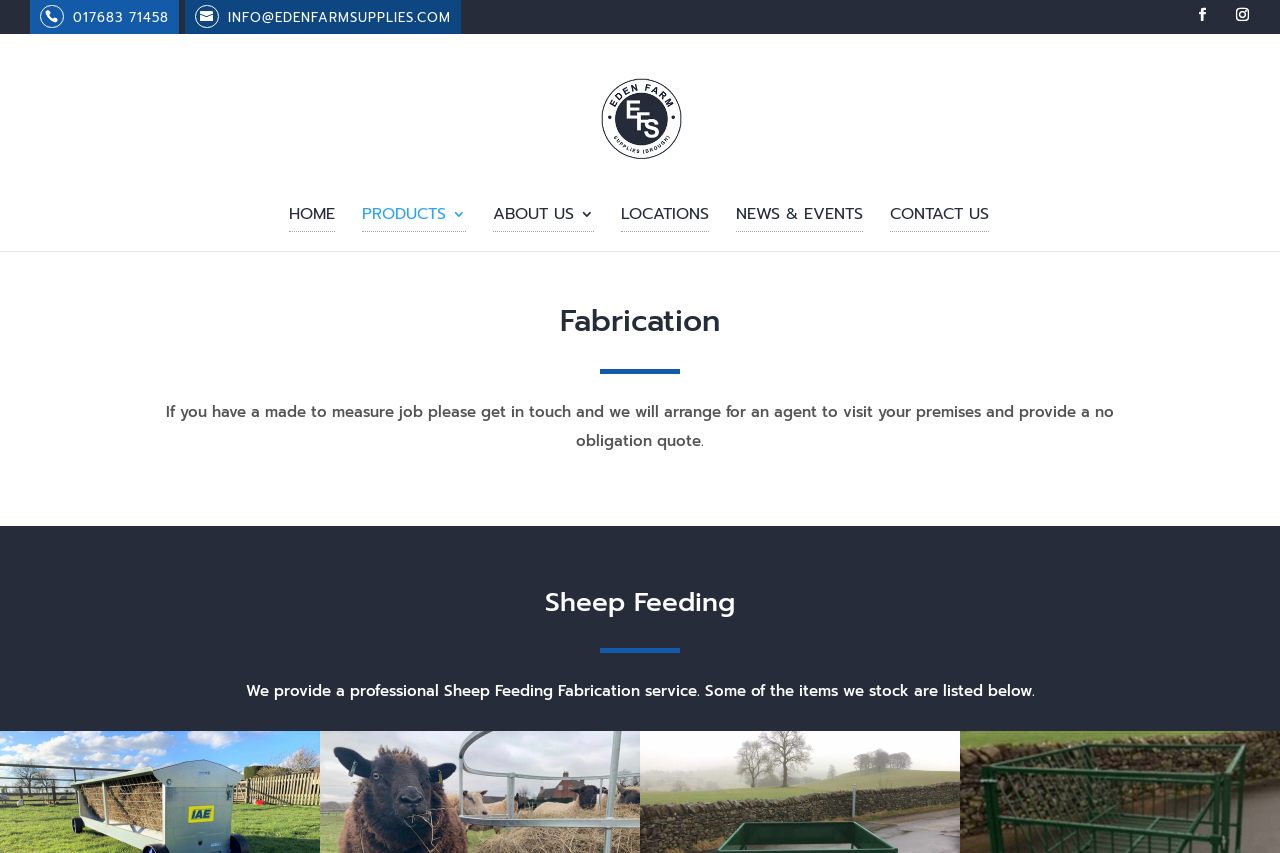What is the phone number to contact Eden Farm Supplies?
Answer the question based on the image using a single word or a brief phrase.

017683 71458